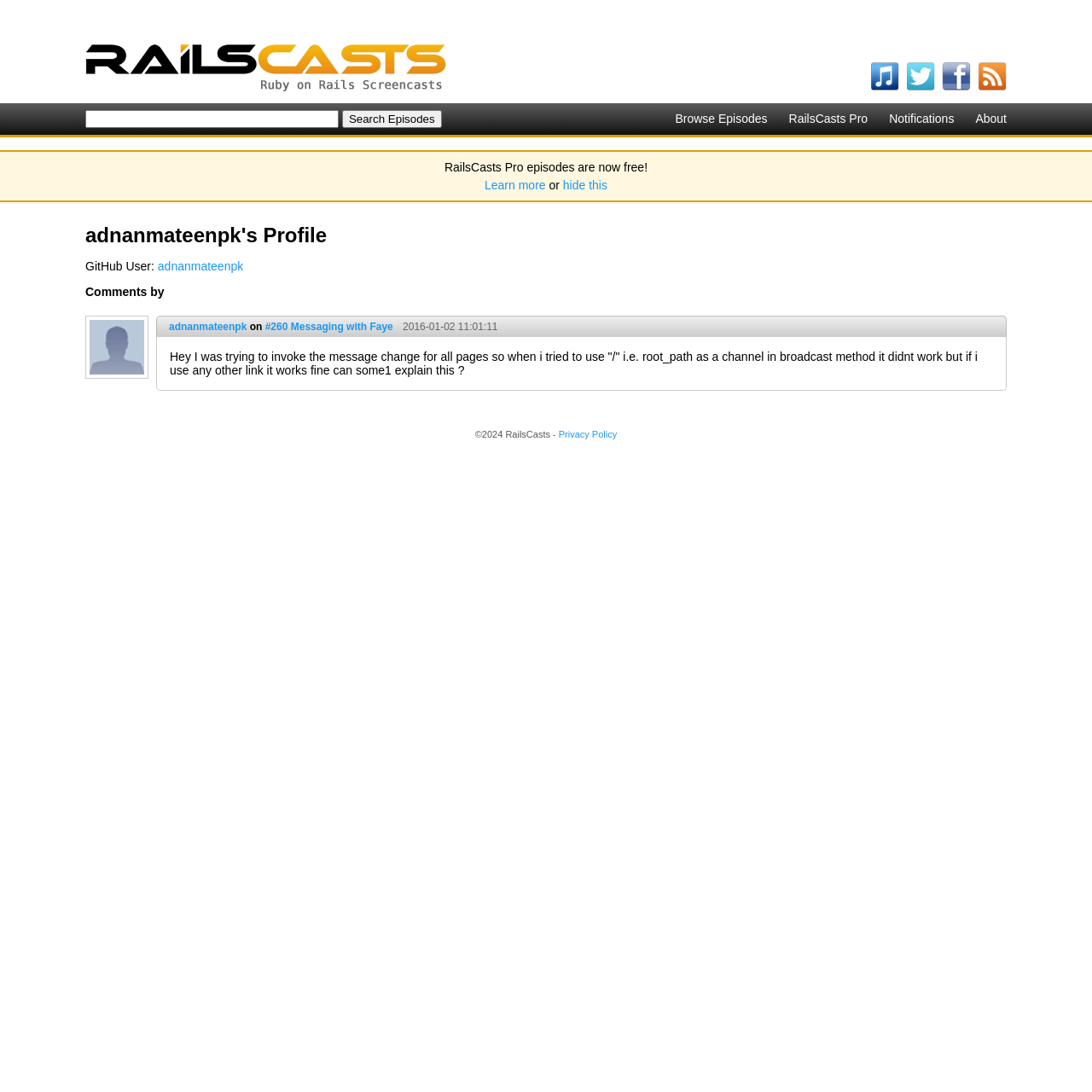Please identify the bounding box coordinates of the element's region that I should click in order to complete the following instruction: "View adnanmateenpk's profile". The bounding box coordinates consist of four float numbers between 0 and 1, i.e., [left, top, right, bottom].

[0.144, 0.238, 0.223, 0.25]